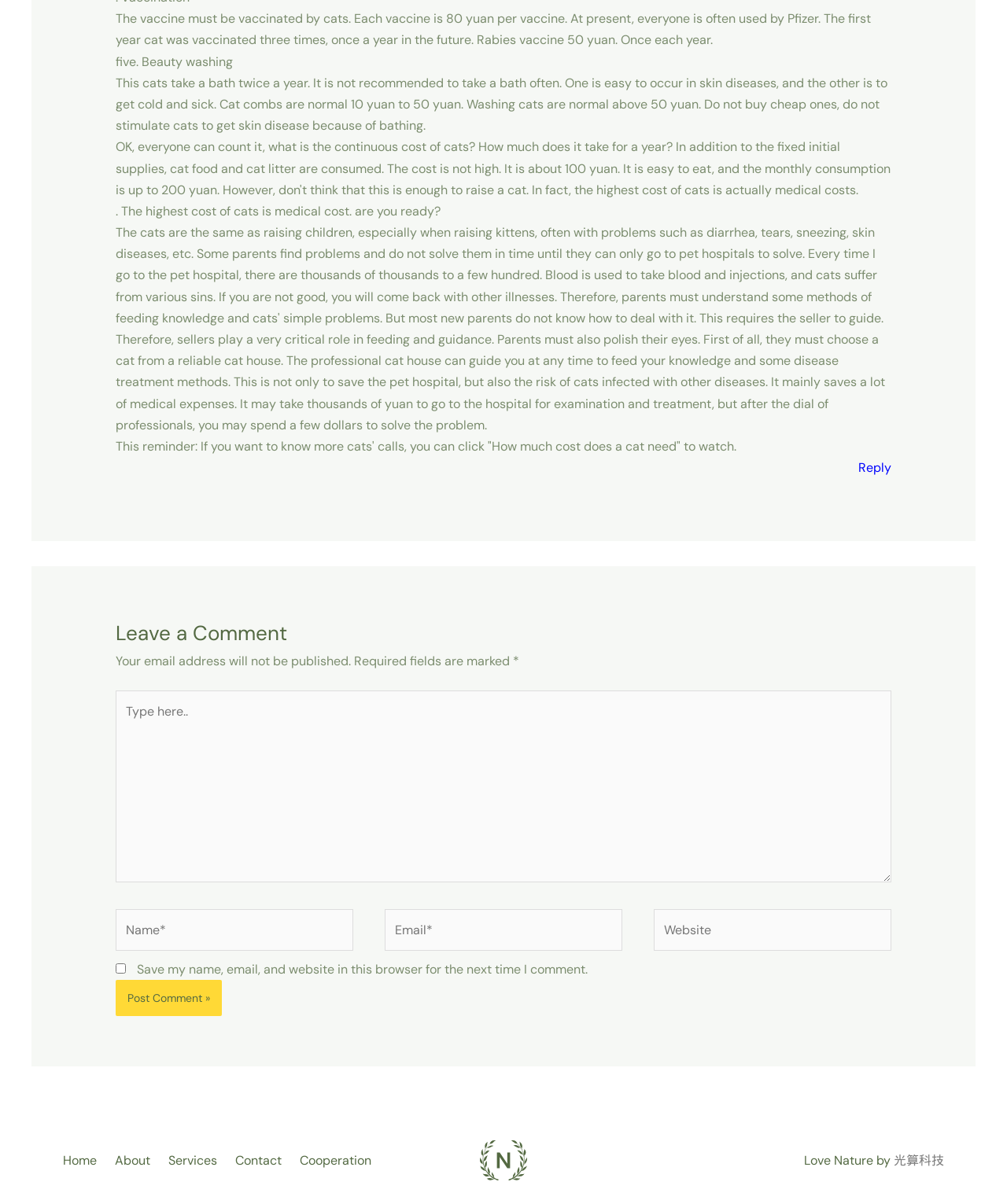Using the information shown in the image, answer the question with as much detail as possible: What is the cost of each vaccine for cats?

According to the text, 'Each vaccine is 80 yuan per vaccine.' This information is provided in the first paragraph of the webpage.